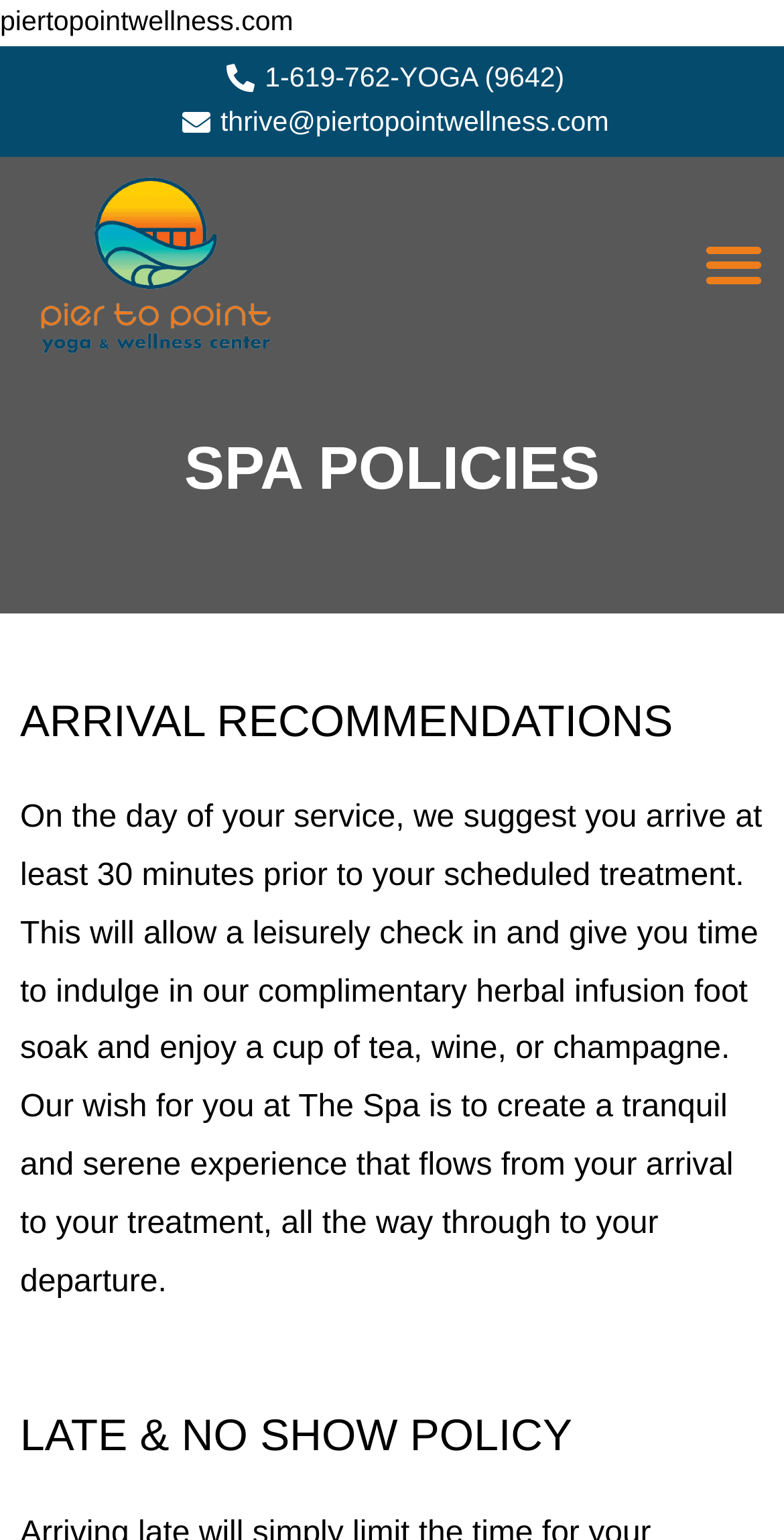Respond to the following query with just one word or a short phrase: 
What is the recommended arrival time for a scheduled treatment?

30 minutes prior